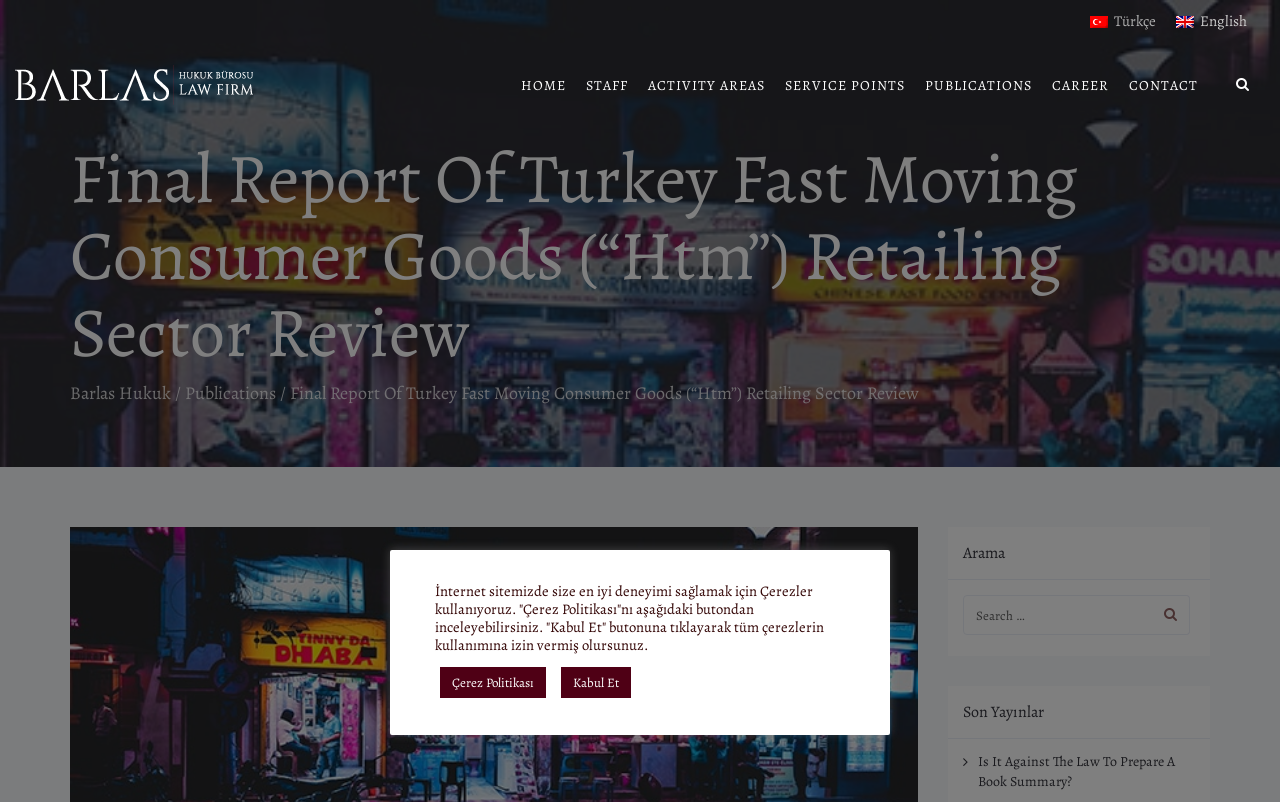Describe all significant elements and features of the webpage.

This webpage appears to be the website of Barlas Hukuk Bürosu, a law firm. At the top right corner, there are two language options, "tr Türkçe" and "en English", each accompanied by a small flag icon. Below these options, the law firm's logo and name are displayed.

The main navigation menu is located in the middle of the top section, with links to "HOME", "STAFF", "ACTIVITY AREAS", "SERVICE POINTS", "PUBLICATIONS", "CAREER", and "CONTACT". 

The main content area is divided into two sections. On the left, there is a heading that reads "Final Report Of Turkey Fast Moving Consumer Goods (“Htm”) Retailing Sector Review", followed by a link to "Barlas Hukuk" and then a link to "Publications". Below these links, there is a static text block with the same title as the heading.

On the right side, there is a search bar with a search button and a placeholder text "Search …". Below the search bar, there are two headings, "Arama" and "Son Yayınlar", which translate to "Search" and "Recent Publications", respectively. Under the "Son Yayınlar" heading, there is a link to an article titled "Is It Against The Law To Prepare A Book Summary?".

At the bottom of the page, there is a notification about the use of cookies on the website, with two buttons, "Çerez Politikası" (Cookie Policy) and "Kabul Et" (Accept).